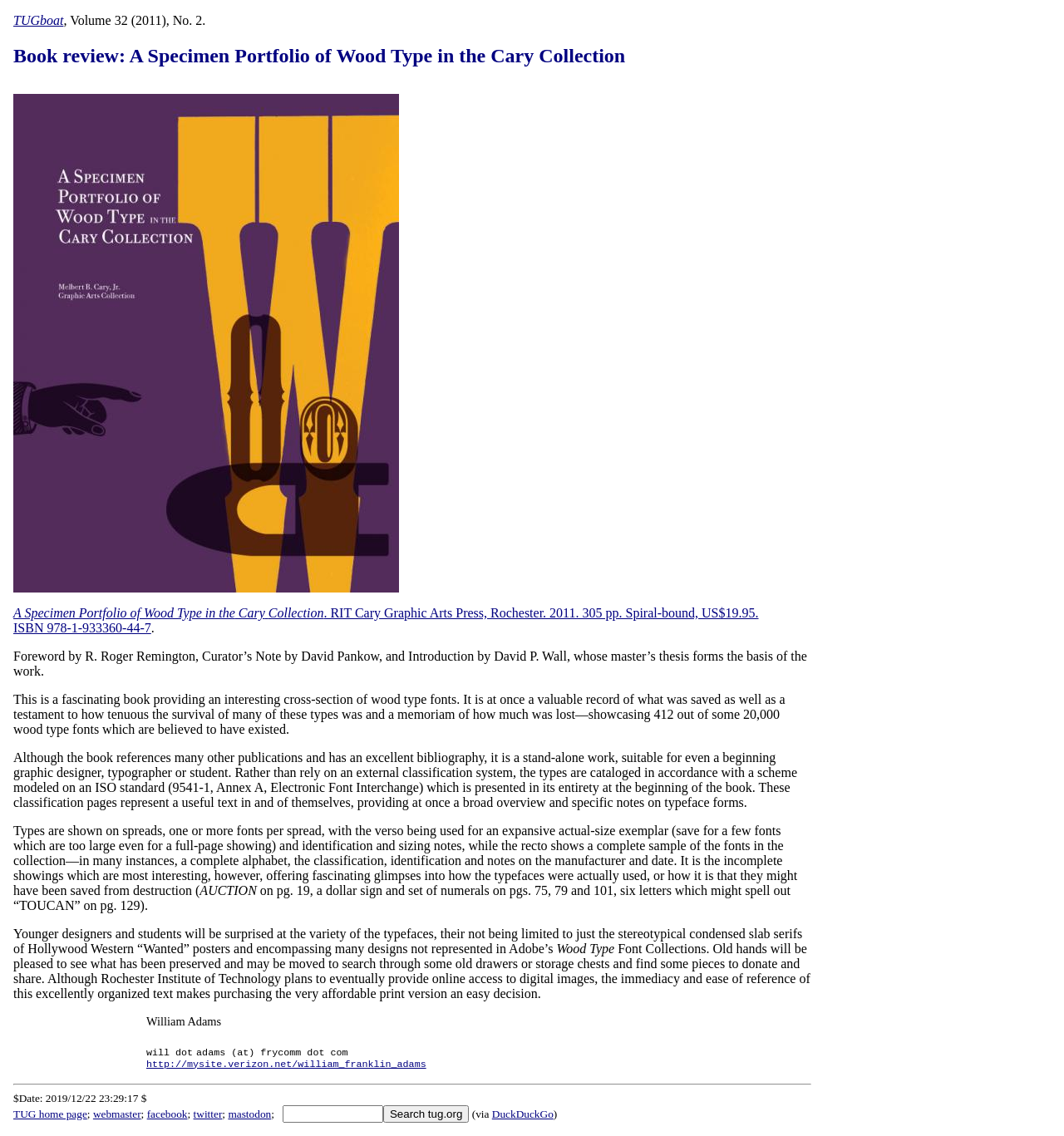Determine the bounding box coordinates for the UI element with the following description: "DuckDuckGo". The coordinates should be four float numbers between 0 and 1, represented as [left, top, right, bottom].

[0.462, 0.975, 0.52, 0.986]